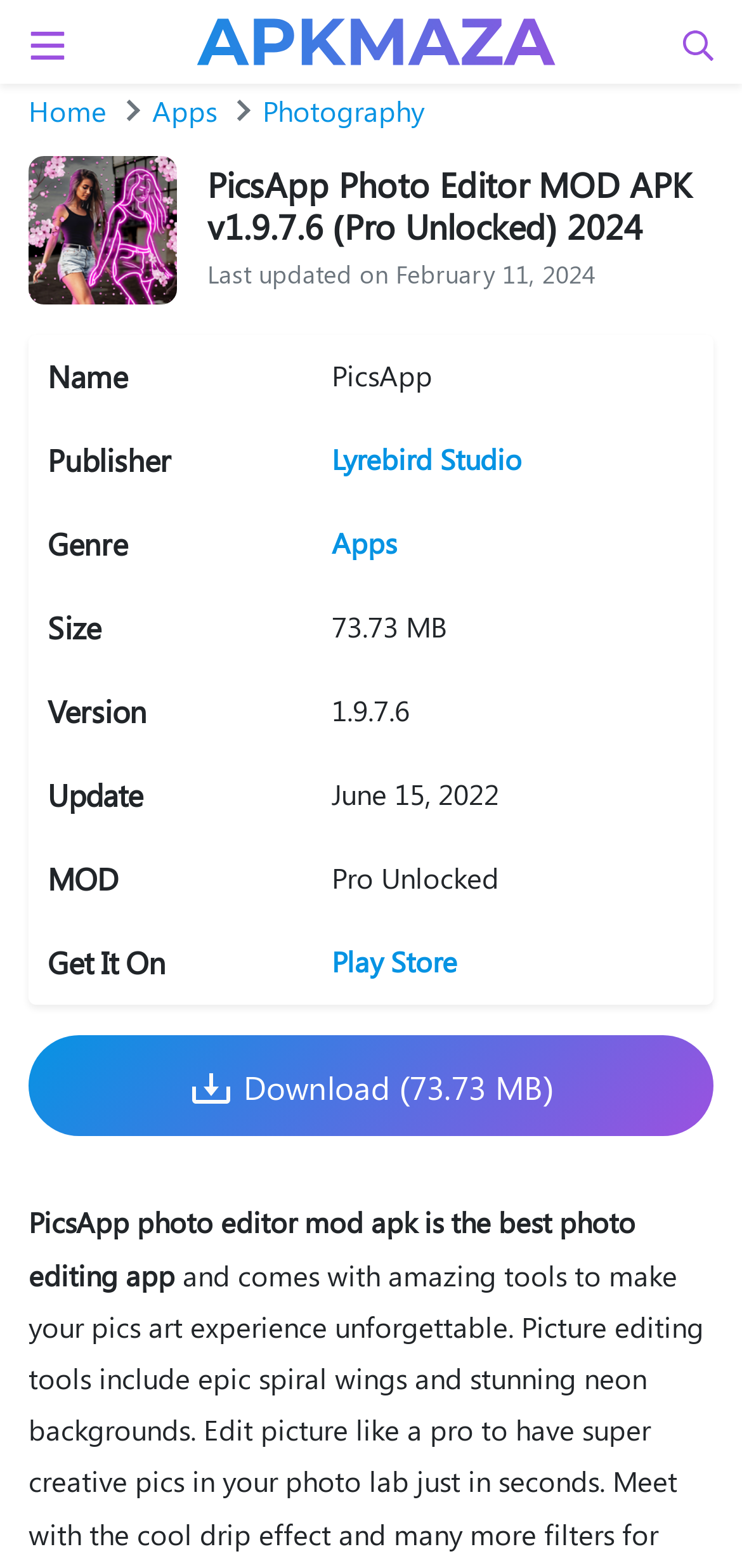Find the UI element described as: "parent_node: Home aria-label="Navigation Menu"" and predict its bounding box coordinates. Ensure the coordinates are four float numbers between 0 and 1, [left, top, right, bottom].

[0.038, 0.0, 0.09, 0.053]